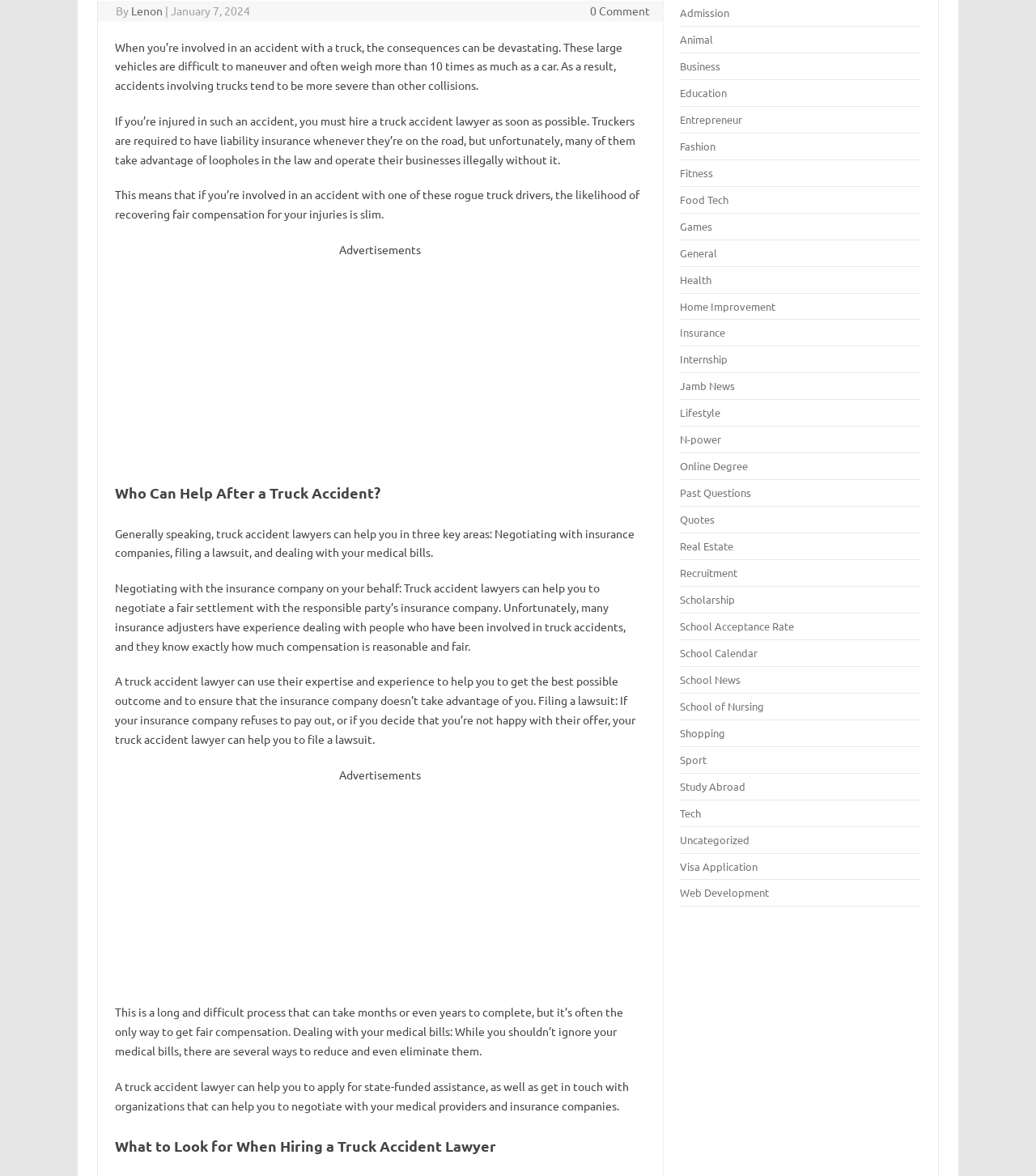Using the element description School Acceptance Rate, predict the bounding box coordinates for the UI element. Provide the coordinates in (top-left x, top-left y, bottom-right x, bottom-right y) format with values ranging from 0 to 1.

[0.657, 0.526, 0.767, 0.538]